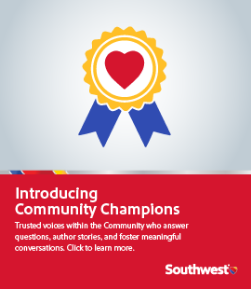Describe all the visual components present in the image.

The image features a promotional banner titled "Introducing Community Champions" by Southwest Airlines. It displays a stylized golden award ribbon with a red heart emblem at its center, symbolizing appreciation and community engagement. Below the ribbon, the text highlights the role of Community Champions as trusted voices who answer questions, author stories, and foster meaningful conversations among community members. The banner's design includes vibrant colors and prominent branding from Southwest, inviting viewers to click for more information about these community advocates.